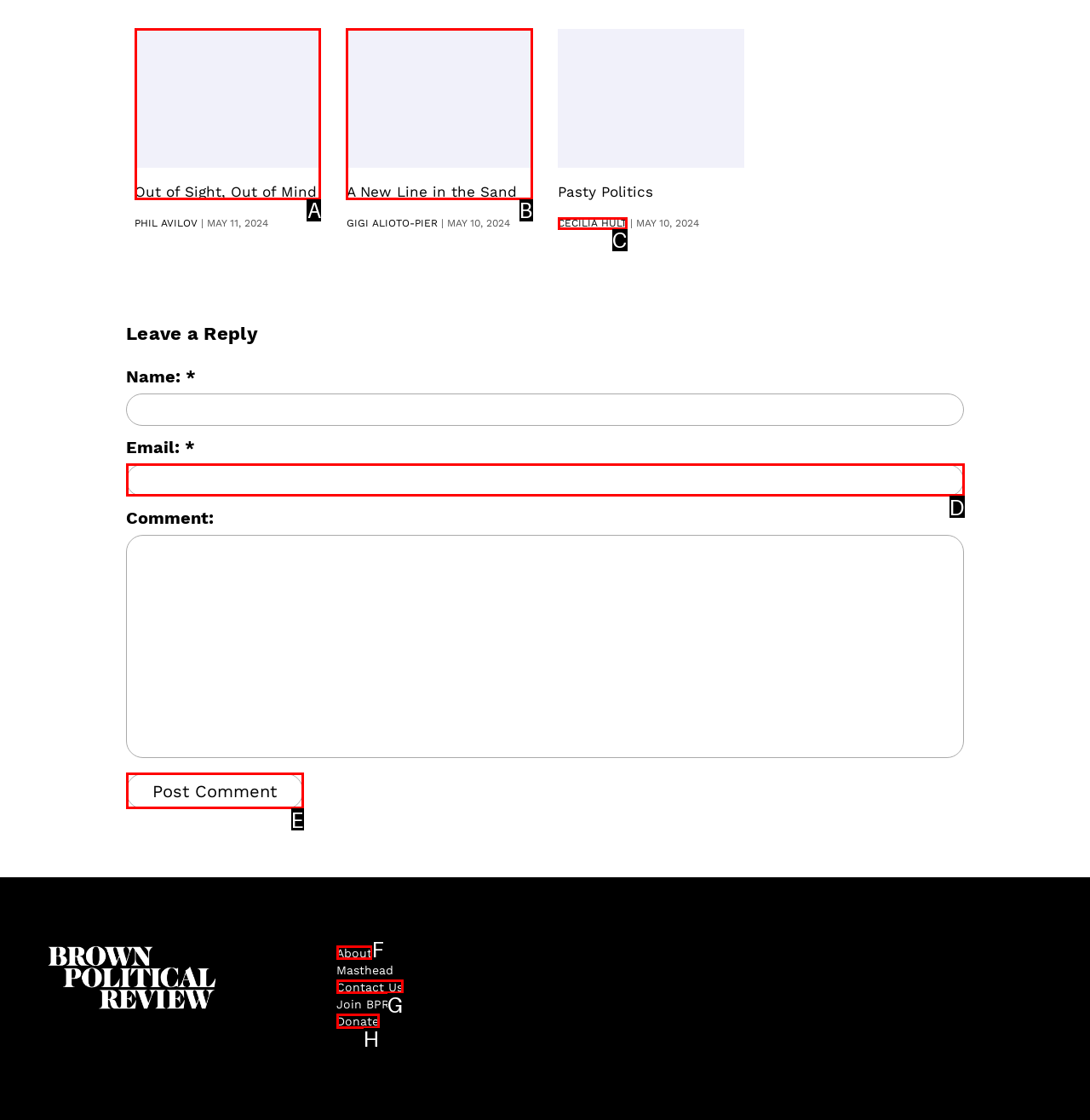For the task: Click on the 'Donate' link in the footer, identify the HTML element to click.
Provide the letter corresponding to the right choice from the given options.

H